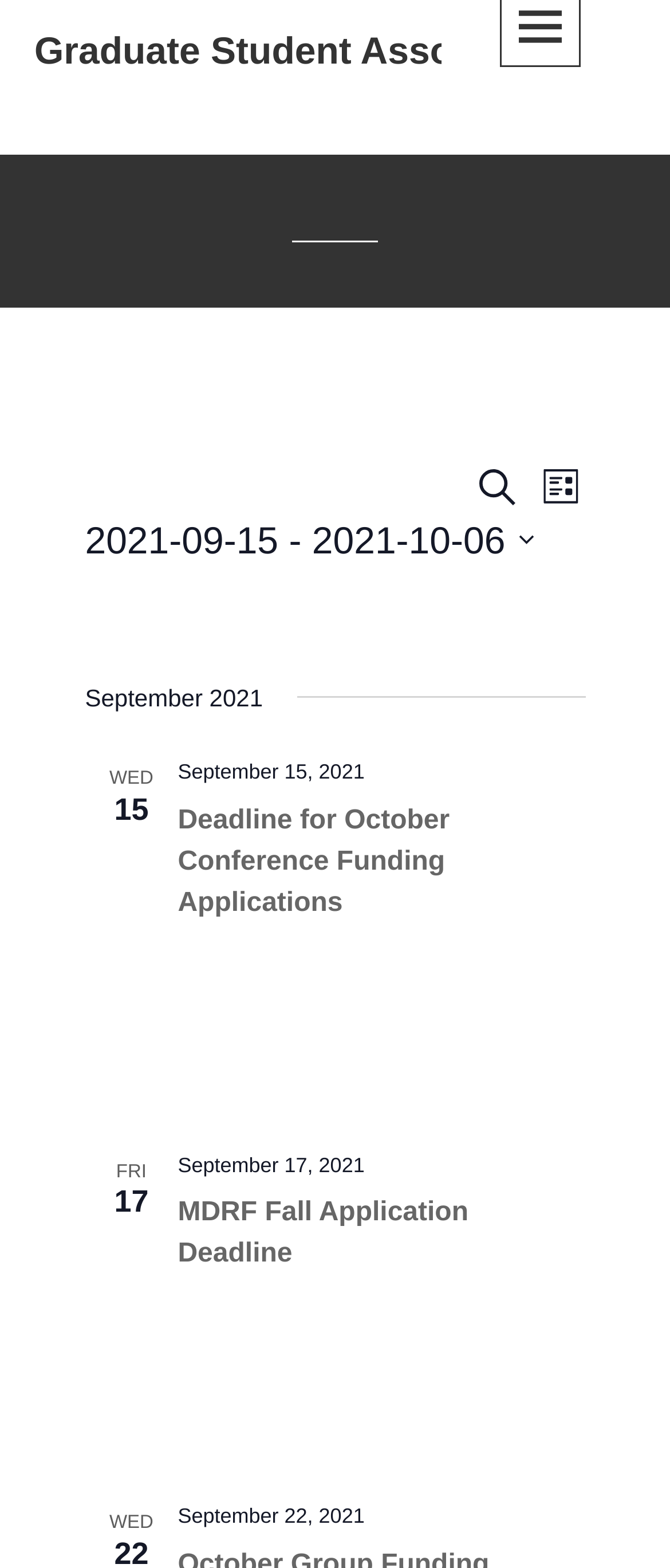Provide a thorough description of this webpage.

The webpage appears to be an event calendar for the Graduate Student Association, displaying events from August 16 to May 5. At the top, there is a link to the Graduate Student Association, followed by a horizontal separator. Below the separator, there is a header section with a search button and an event views navigation section. The search button is accompanied by an image and a "SEARCH" label. The event views navigation section has two buttons, "LIST" and "Click to toggle datepicker", with corresponding images.

The datepicker section displays a range of dates from September 15, 2021, to October 6, 2021, with a dropdown menu to select a specific date. There is also a textbox to input a date, with a default value of September 15, 2021.

Below the datepicker section, there is a heading "September 2021" followed by a list of events. Each event is displayed as an article with a heading, time, and link to the event details. The events are listed in chronological order, with the earliest event on September 15, 2021, and the latest event on September 22, 2021. The events include "Deadline for October Conference Funding Applications" and "MDRF Fall Application Deadline".